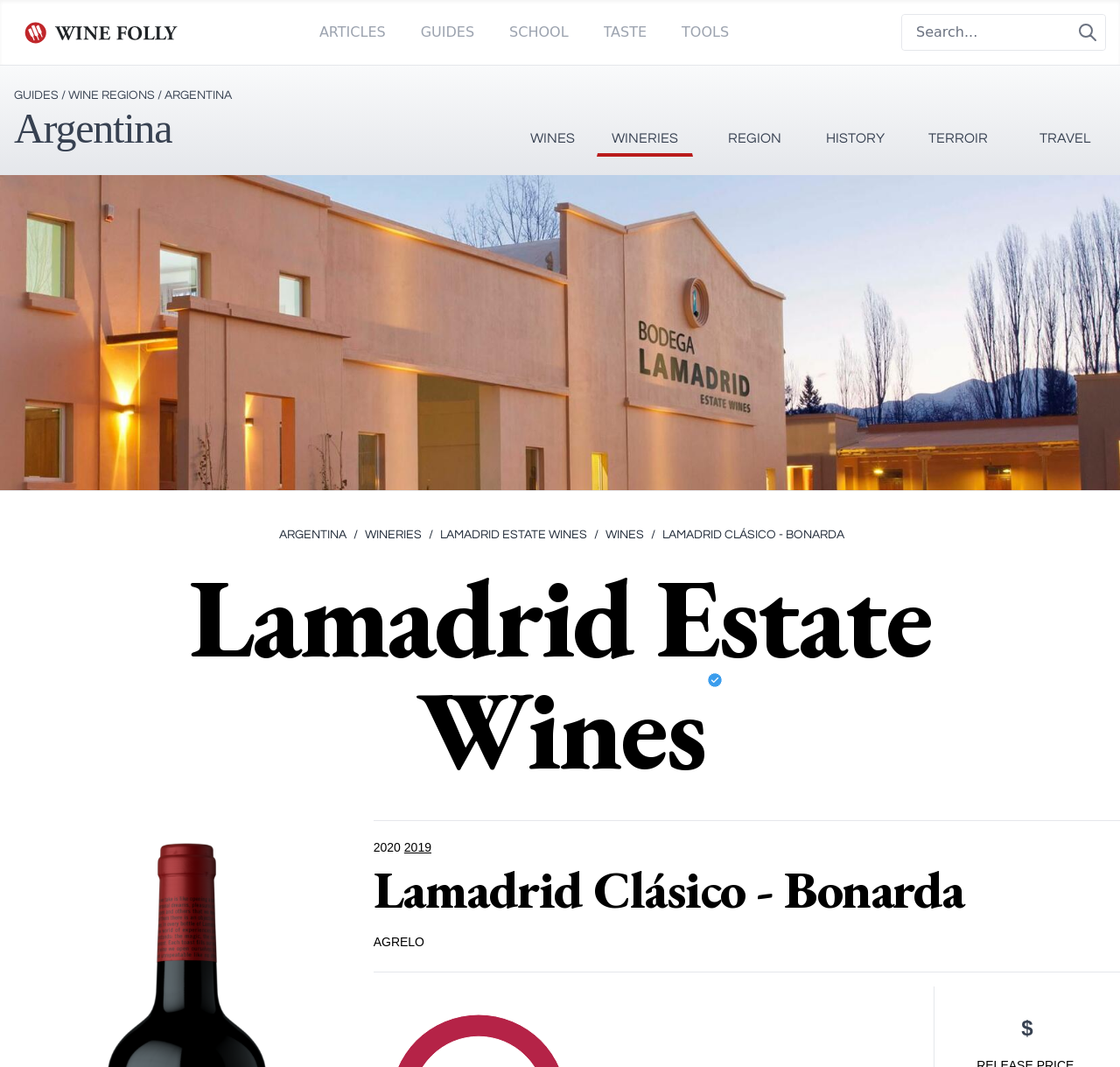Identify the bounding box coordinates of the clickable region required to complete the instruction: "Go to Argentina wine region". The coordinates should be given as four float numbers within the range of 0 and 1, i.e., [left, top, right, bottom].

[0.147, 0.084, 0.207, 0.095]